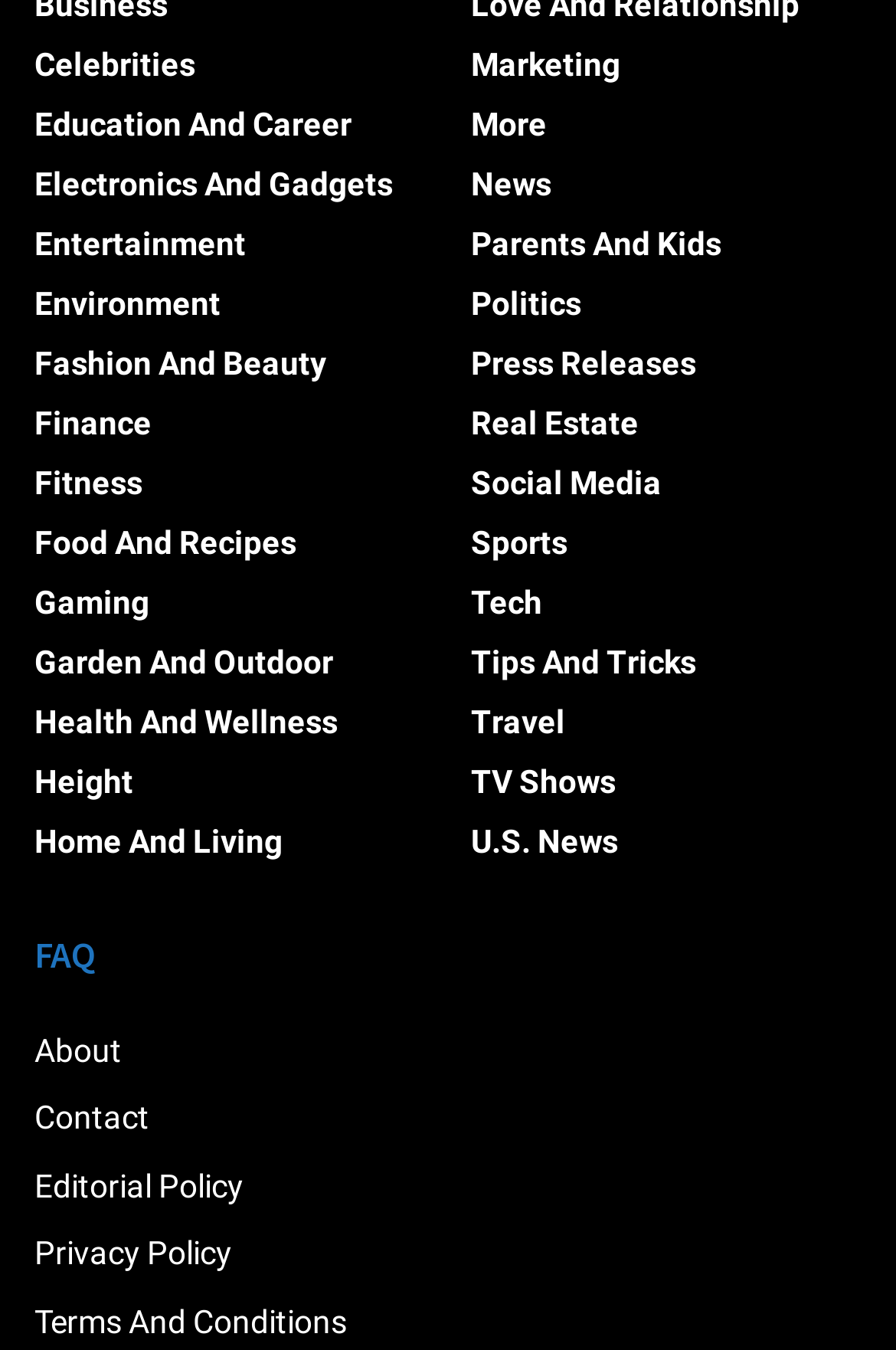What is the last link in the first column?
Refer to the image and respond with a one-word or short-phrase answer.

Home and Living